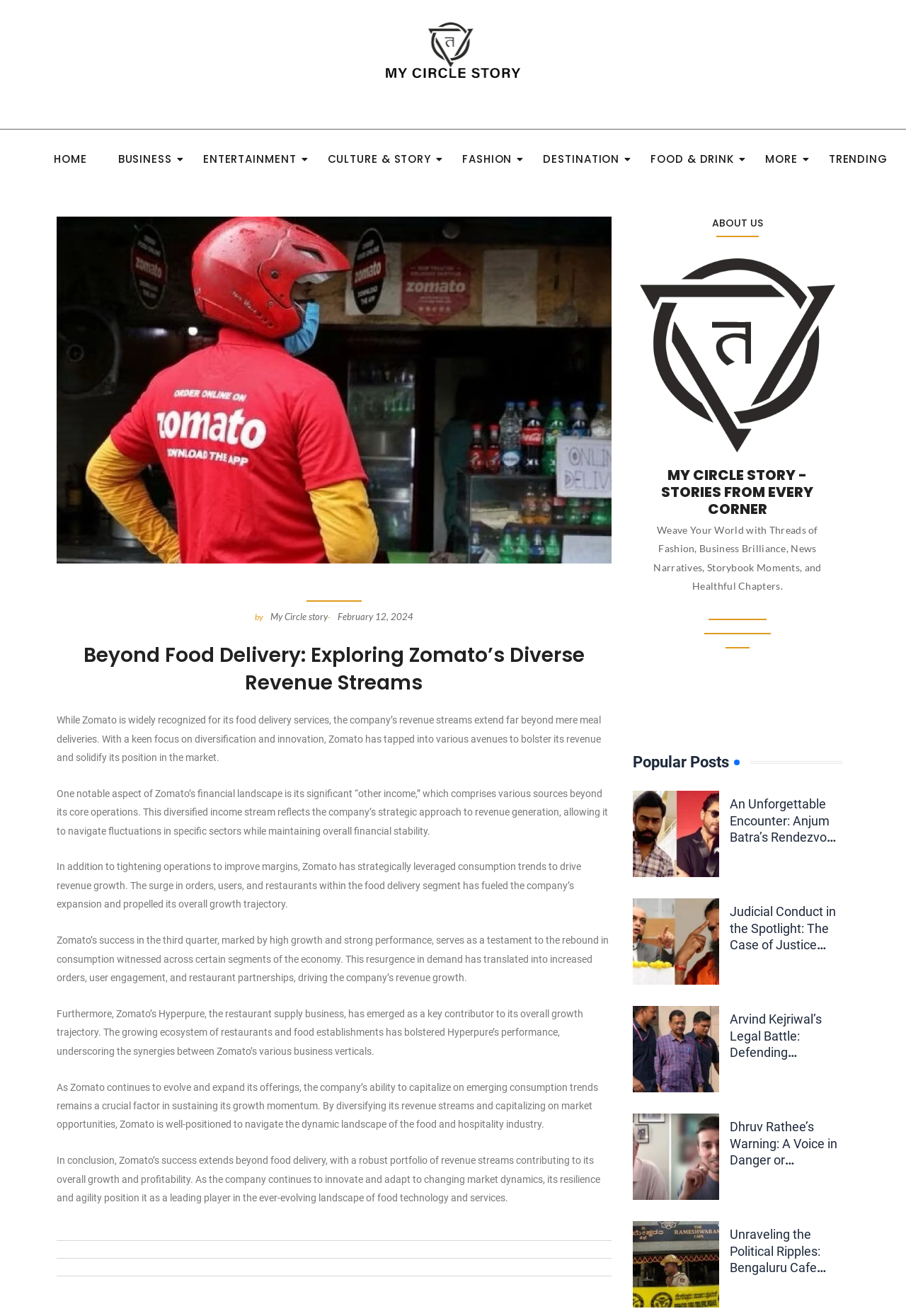Please locate the bounding box coordinates of the element that should be clicked to complete the given instruction: "Visit the ABOUT US page".

[0.706, 0.165, 0.922, 0.175]